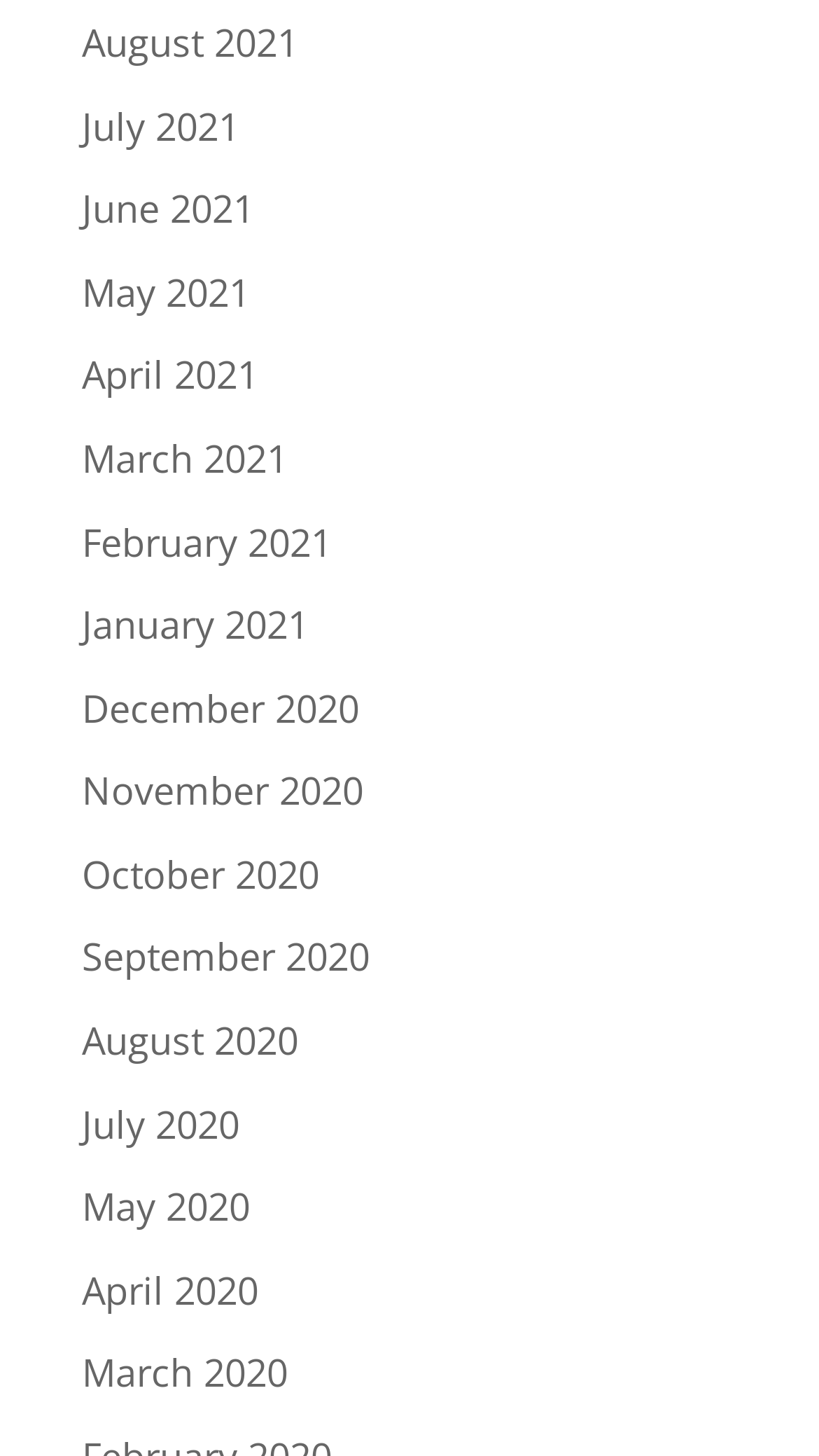Specify the bounding box coordinates of the region I need to click to perform the following instruction: "access January 2021". The coordinates must be four float numbers in the range of 0 to 1, i.e., [left, top, right, bottom].

[0.1, 0.411, 0.377, 0.446]